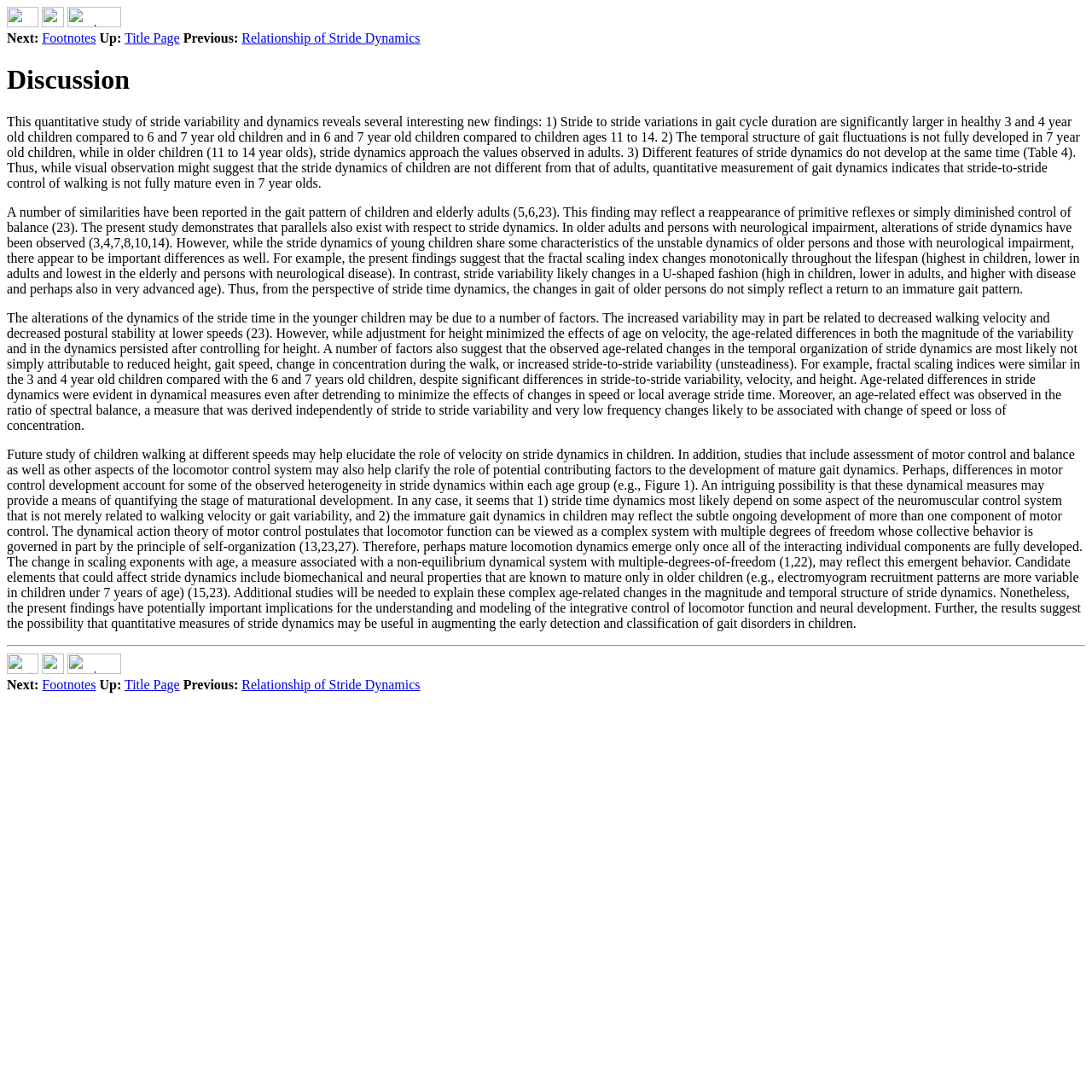Please identify the bounding box coordinates of the element on the webpage that should be clicked to follow this instruction: "Read about relationship of stride dynamics". The bounding box coordinates should be given as four float numbers between 0 and 1, formatted as [left, top, right, bottom].

[0.221, 0.028, 0.385, 0.041]